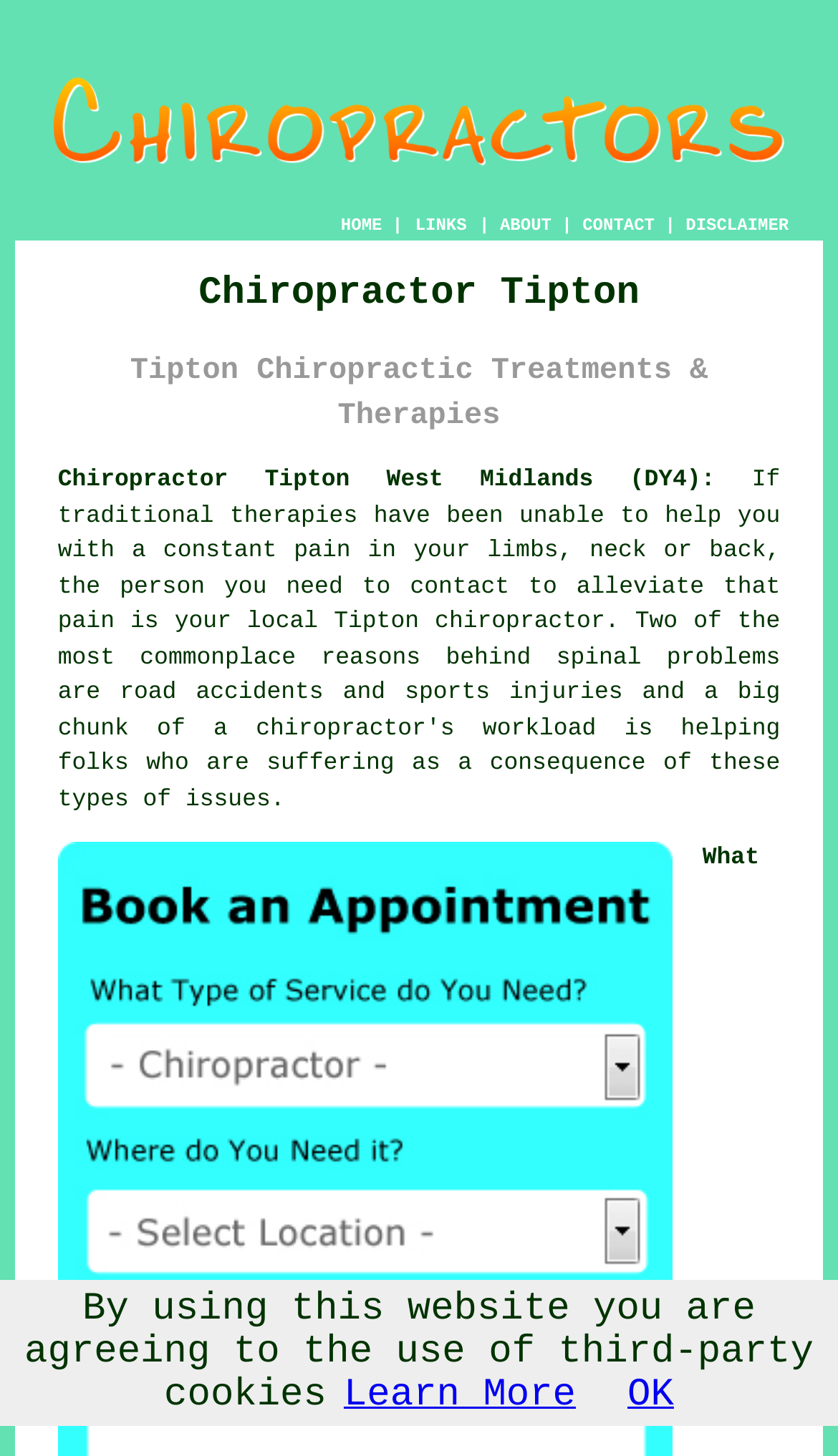Provide the bounding box for the UI element matching this description: "Disclaimer".

None